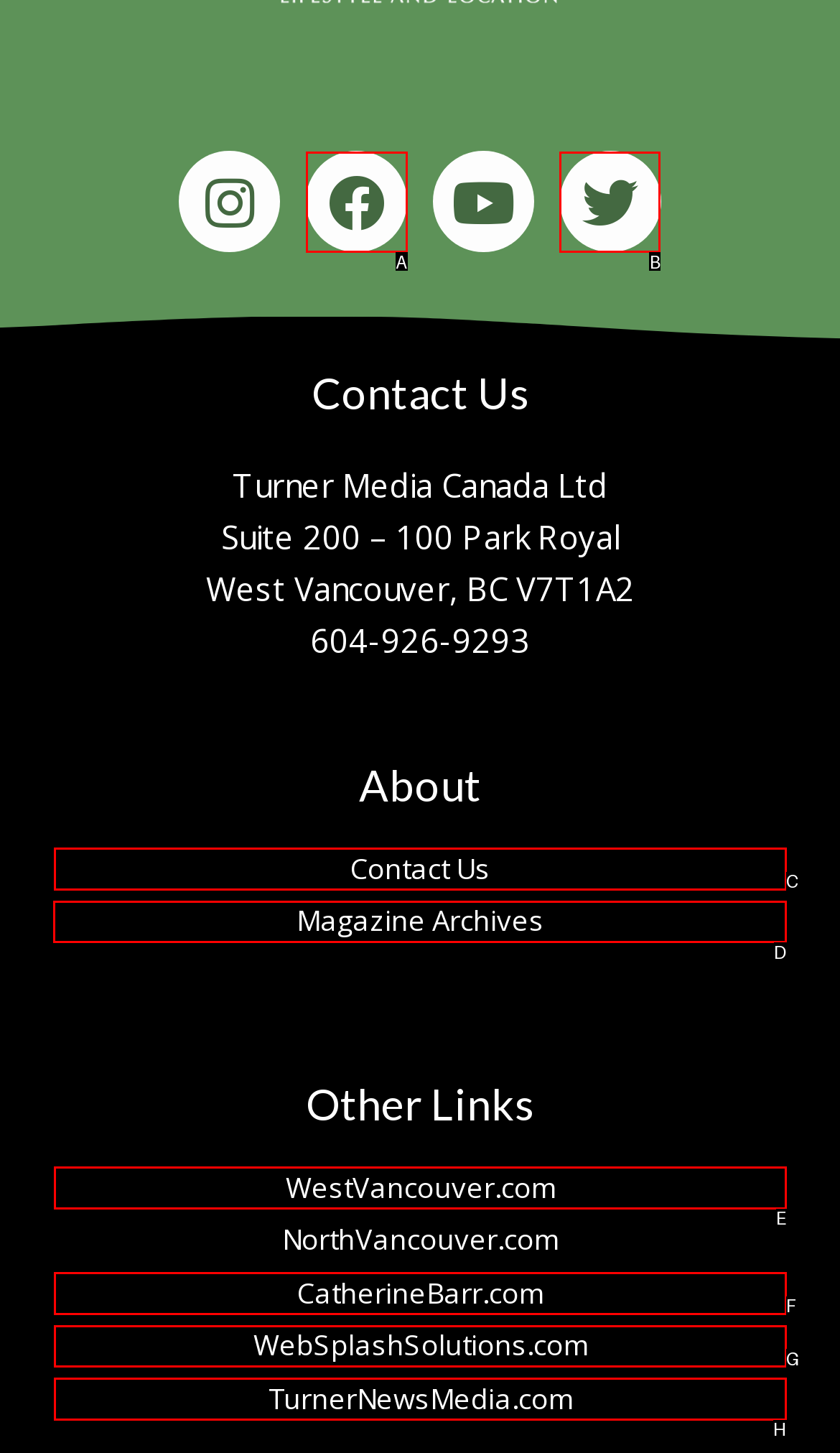Select the appropriate HTML element that needs to be clicked to execute the following task: Check Magazine Archives. Respond with the letter of the option.

D